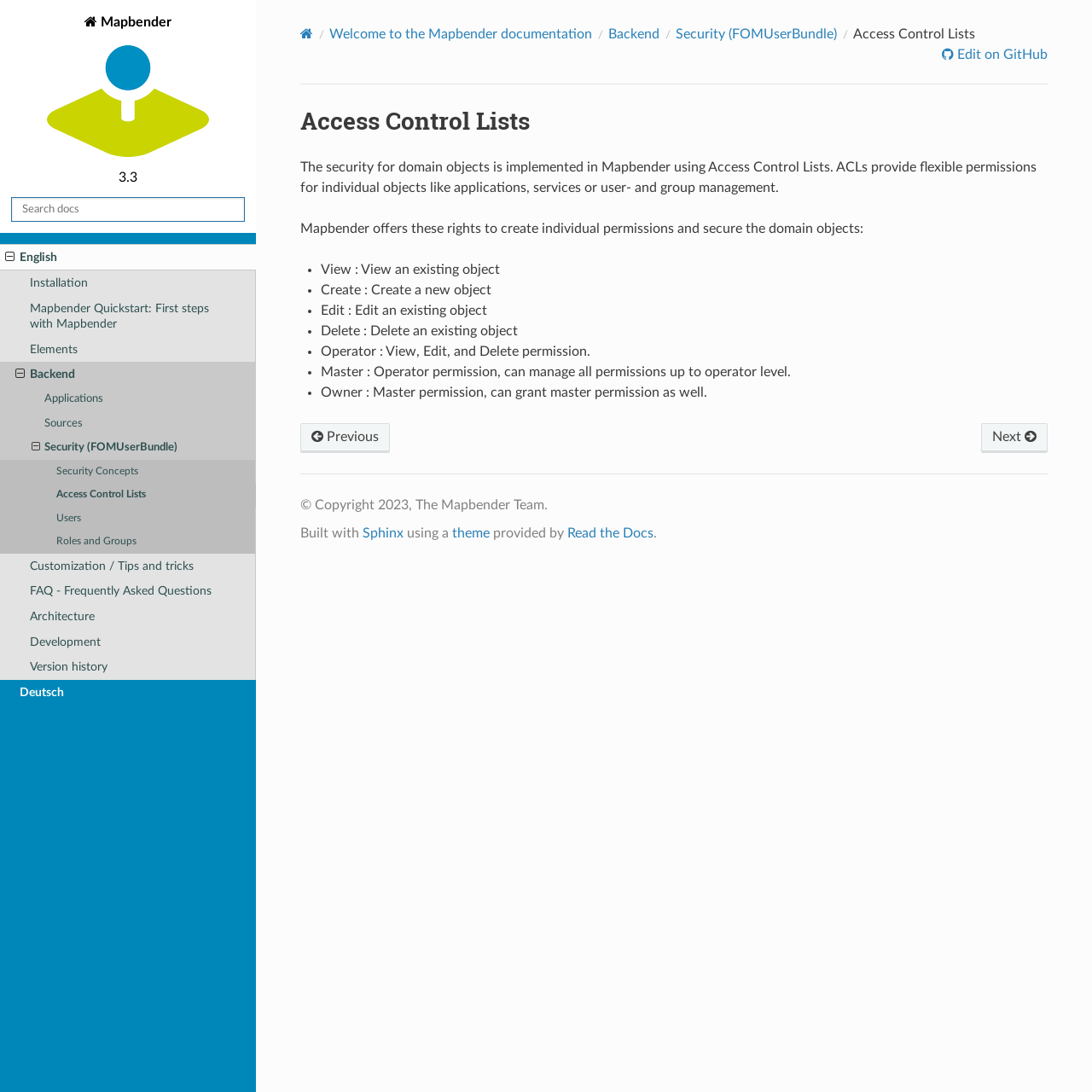Determine the coordinates of the bounding box that should be clicked to complete the instruction: "Edit on GitHub". The coordinates should be represented by four float numbers between 0 and 1: [left, top, right, bottom].

[0.863, 0.043, 0.96, 0.056]